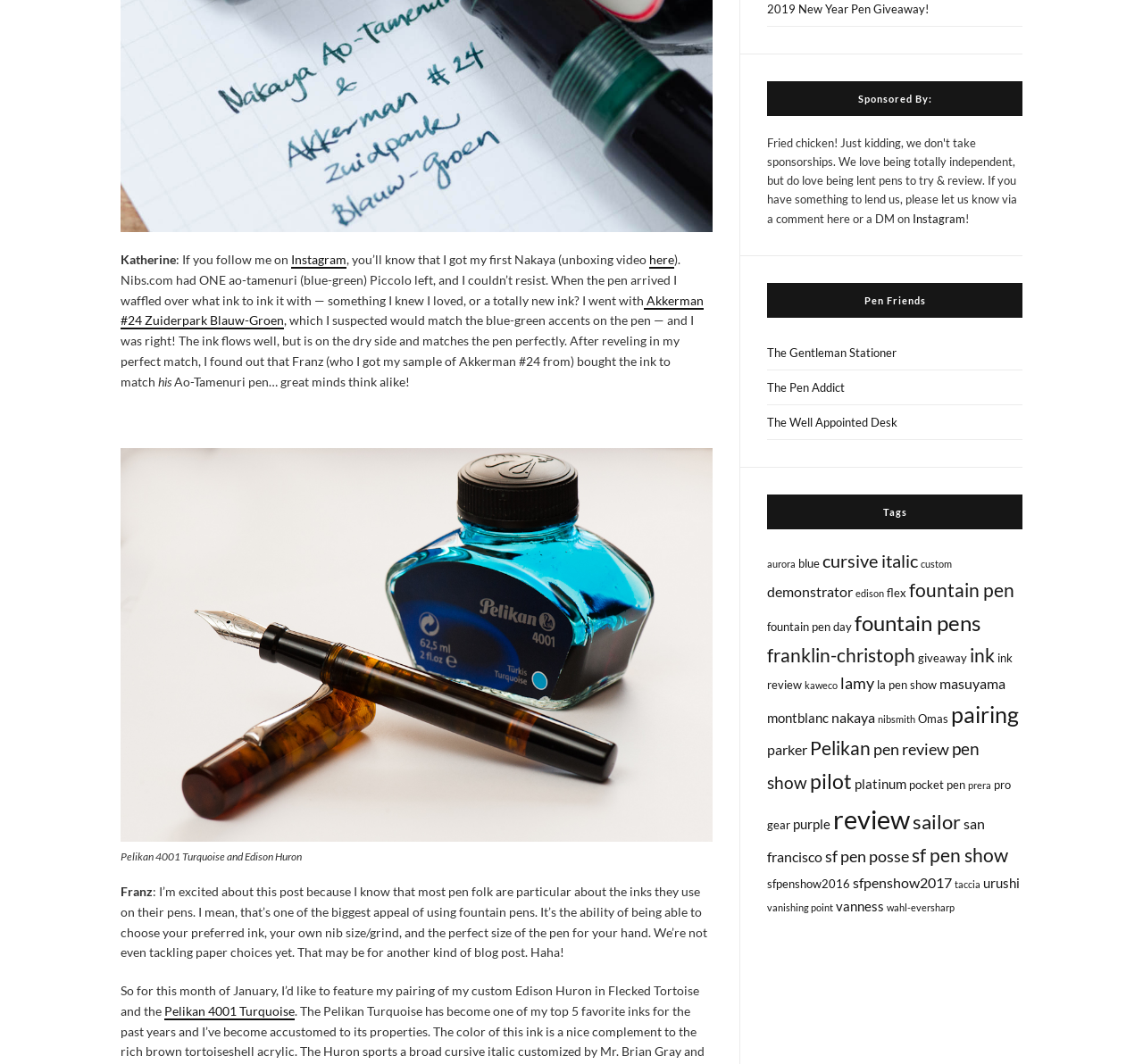Please give the bounding box coordinates of the area that should be clicked to fulfill the following instruction: "Read the blog post about pairing Pelikan 4001 Turquoise and Edison Huron". The coordinates should be in the format of four float numbers from 0 to 1, i.e., [left, top, right, bottom].

[0.105, 0.924, 0.612, 0.957]